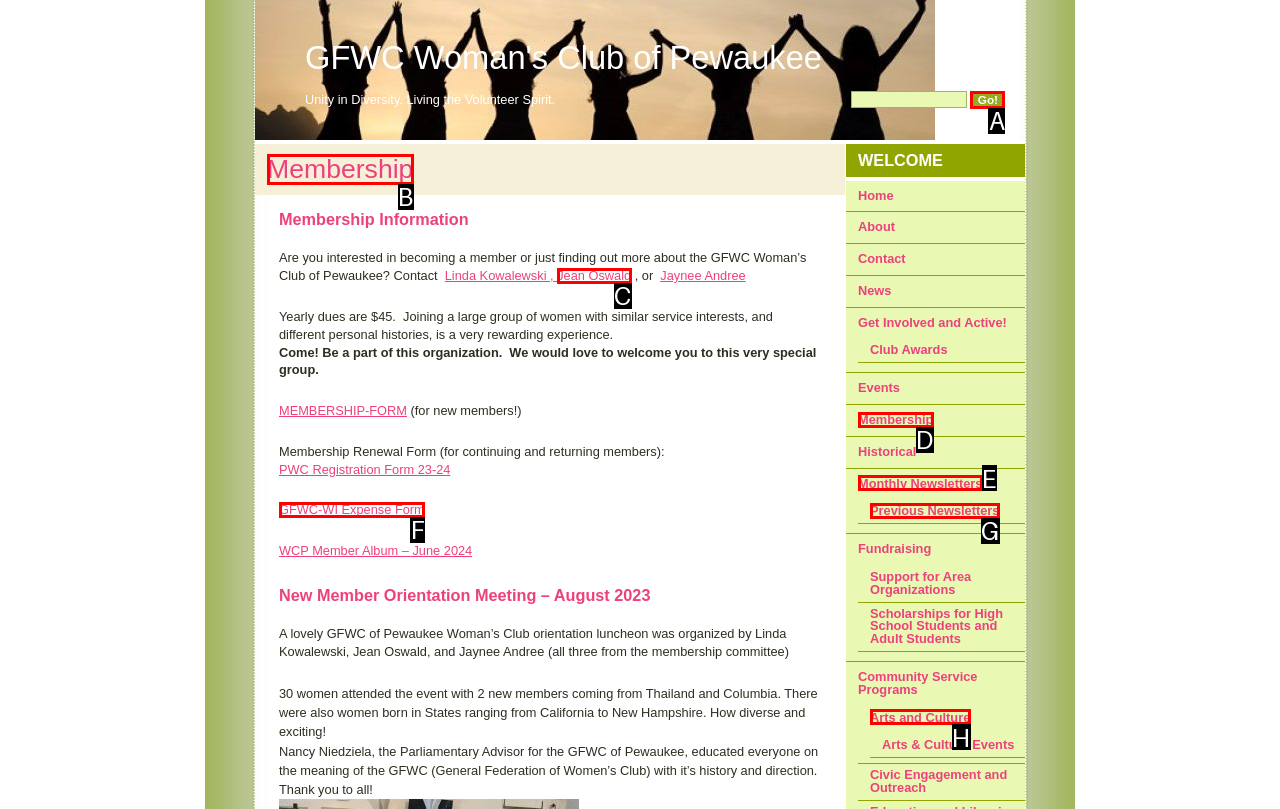Which HTML element should be clicked to complete the following task: Click the Go button?
Answer with the letter corresponding to the correct choice.

A